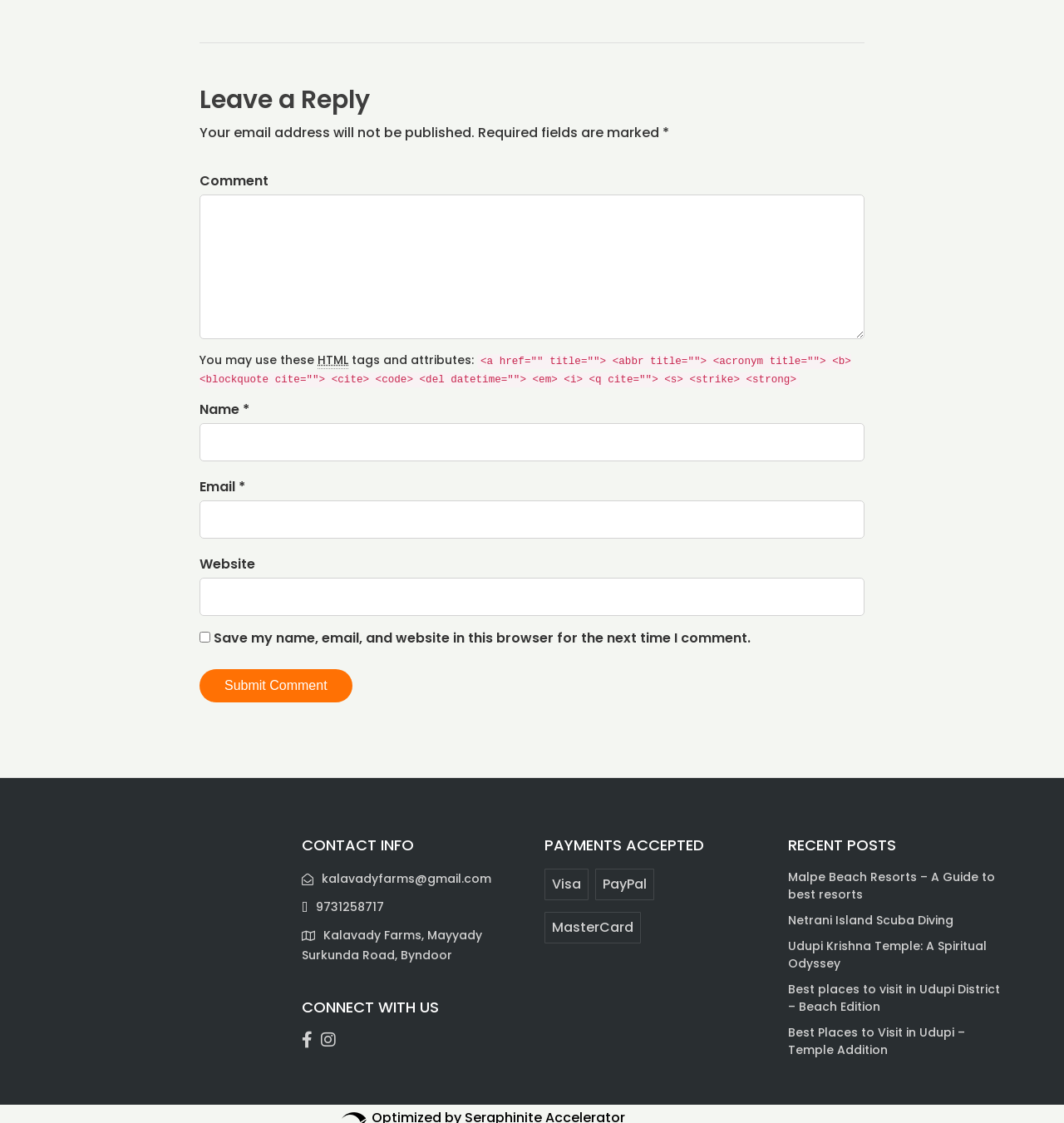What is the phone number for contact?
Answer with a single word or phrase by referring to the visual content.

9731258717